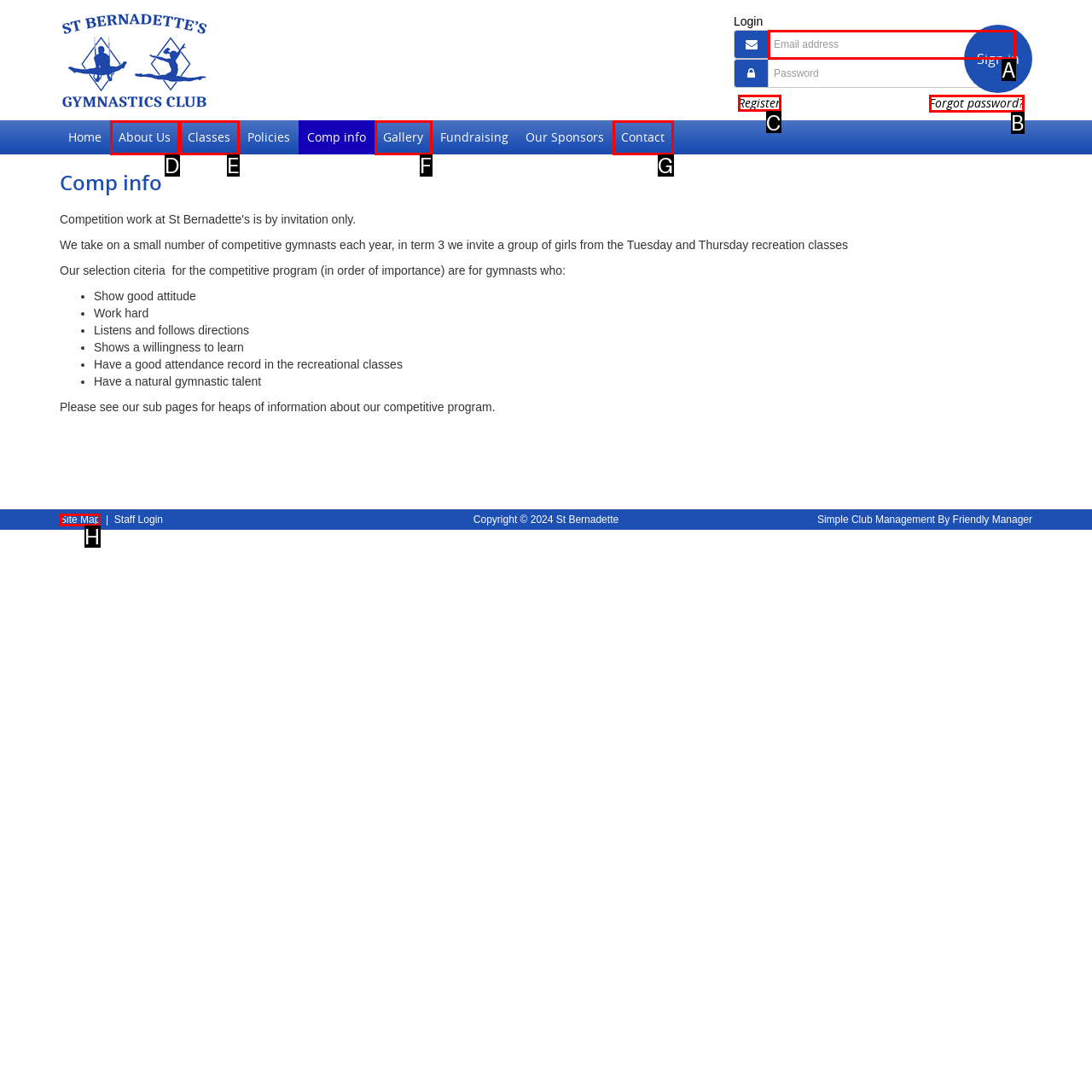Which HTML element should be clicked to perform the following task: Click the Register link
Reply with the letter of the appropriate option.

C